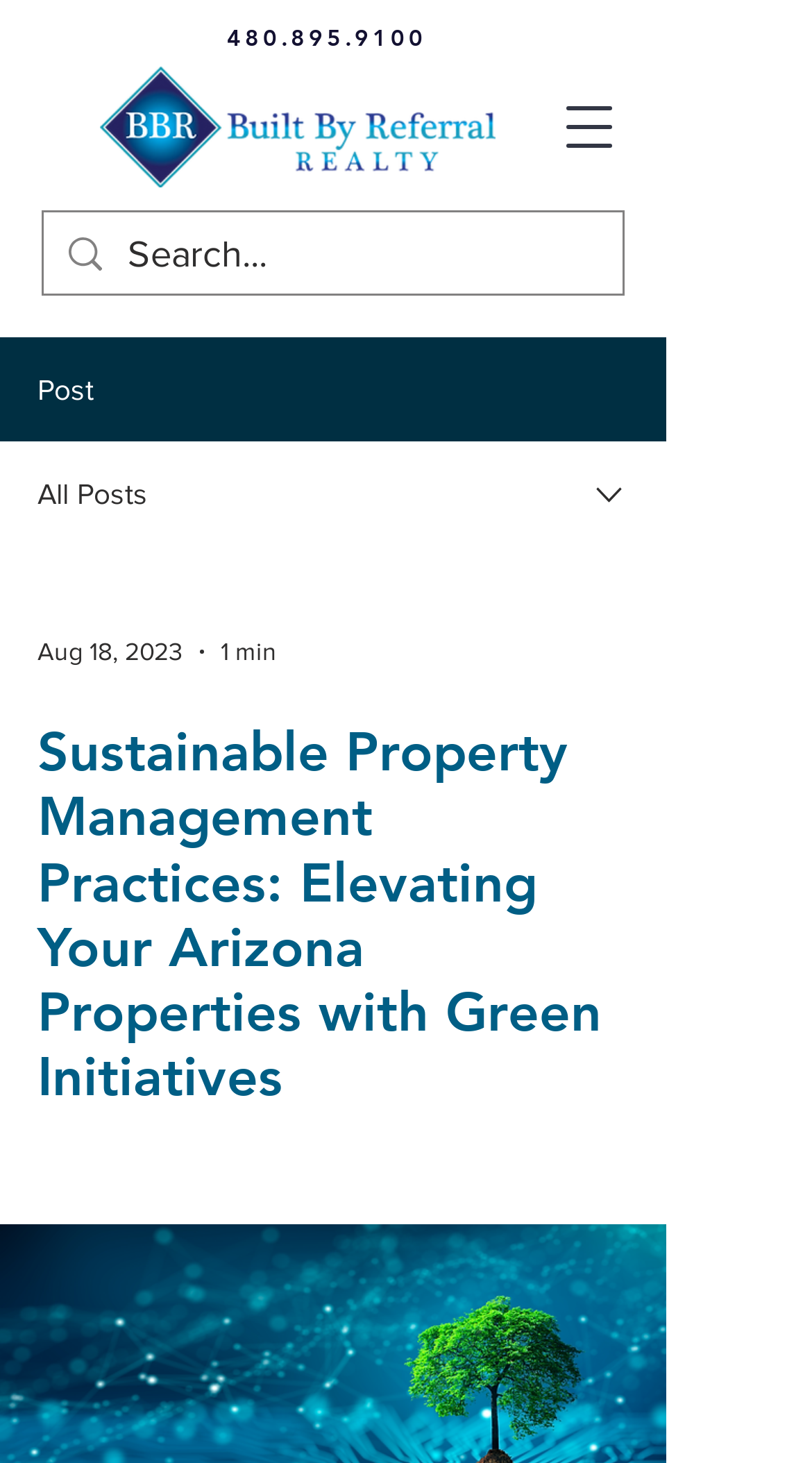Provide an in-depth caption for the contents of the webpage.

The webpage is about sustainable property management practices, specifically focusing on elevating Arizona properties with green initiatives. At the top left, there is a logo of Built By Referral Realty Group, accompanied by a phone number "480.895.9100" to the right. 

Below the logo, there is a navigation menu button on the right side, which can be opened to access more options. On the left side, there is a search bar with a magnifying glass icon, where users can input their search queries. 

The main content area is divided into sections. On the top, there is a heading that repeats the title of the webpage. Below the heading, there are several sections, including a "Post" section and an "All Posts" section. 

To the right of these sections, there is an image, and below it, there is a combobox with options including a date "Aug 18, 2023" and a time "1 min". The webpage also has a prominent section that discusses sustainable property management practices, which is the main focus of the webpage.